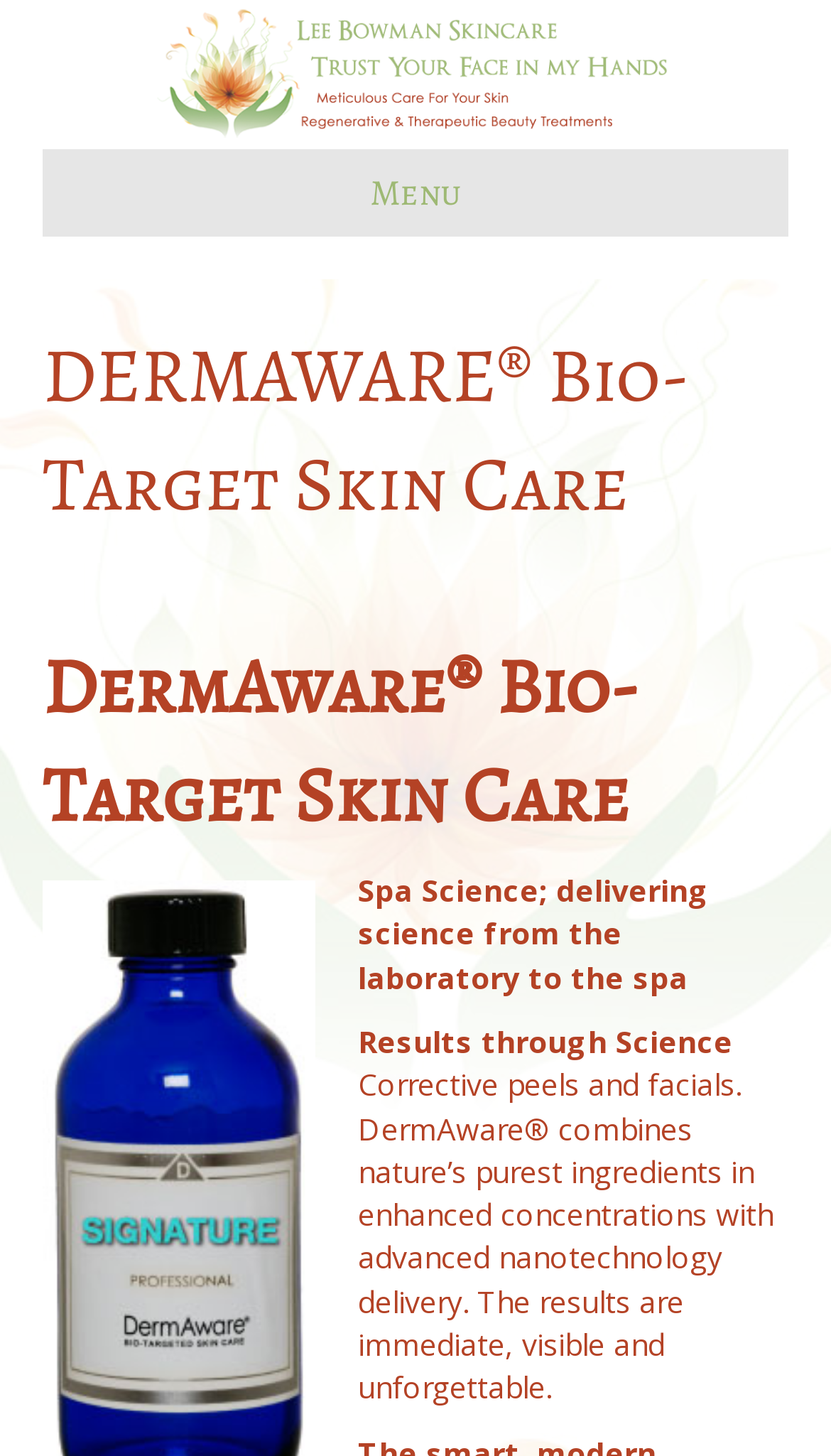Provide the bounding box coordinates of the HTML element described by the text: "Spanish Speaking Dictionary". The coordinates should be in the format [left, top, right, bottom] with values between 0 and 1.

None